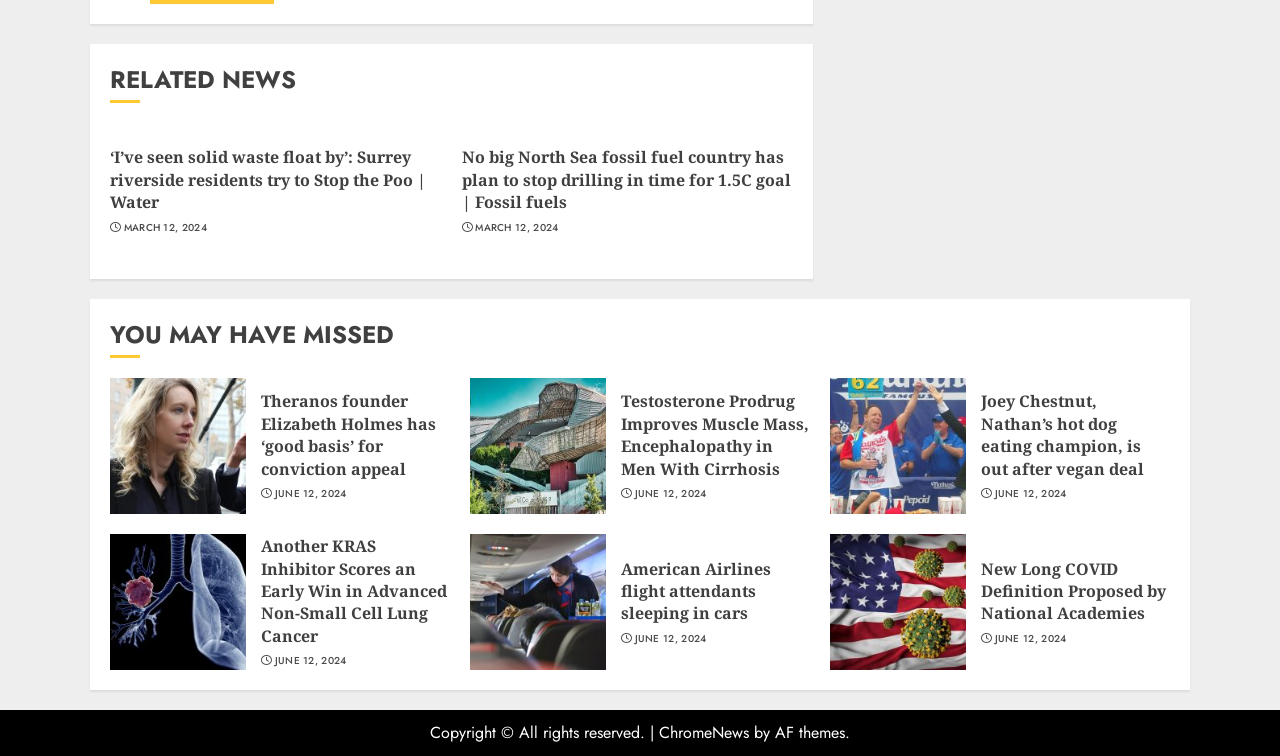Please analyze the image and give a detailed answer to the question:
What is the title of the section that lists news articles?

The title of the section that lists news articles is 'YOU MAY HAVE MISSED' as indicated by the heading element with text 'YOU MAY HAVE MISSED'.